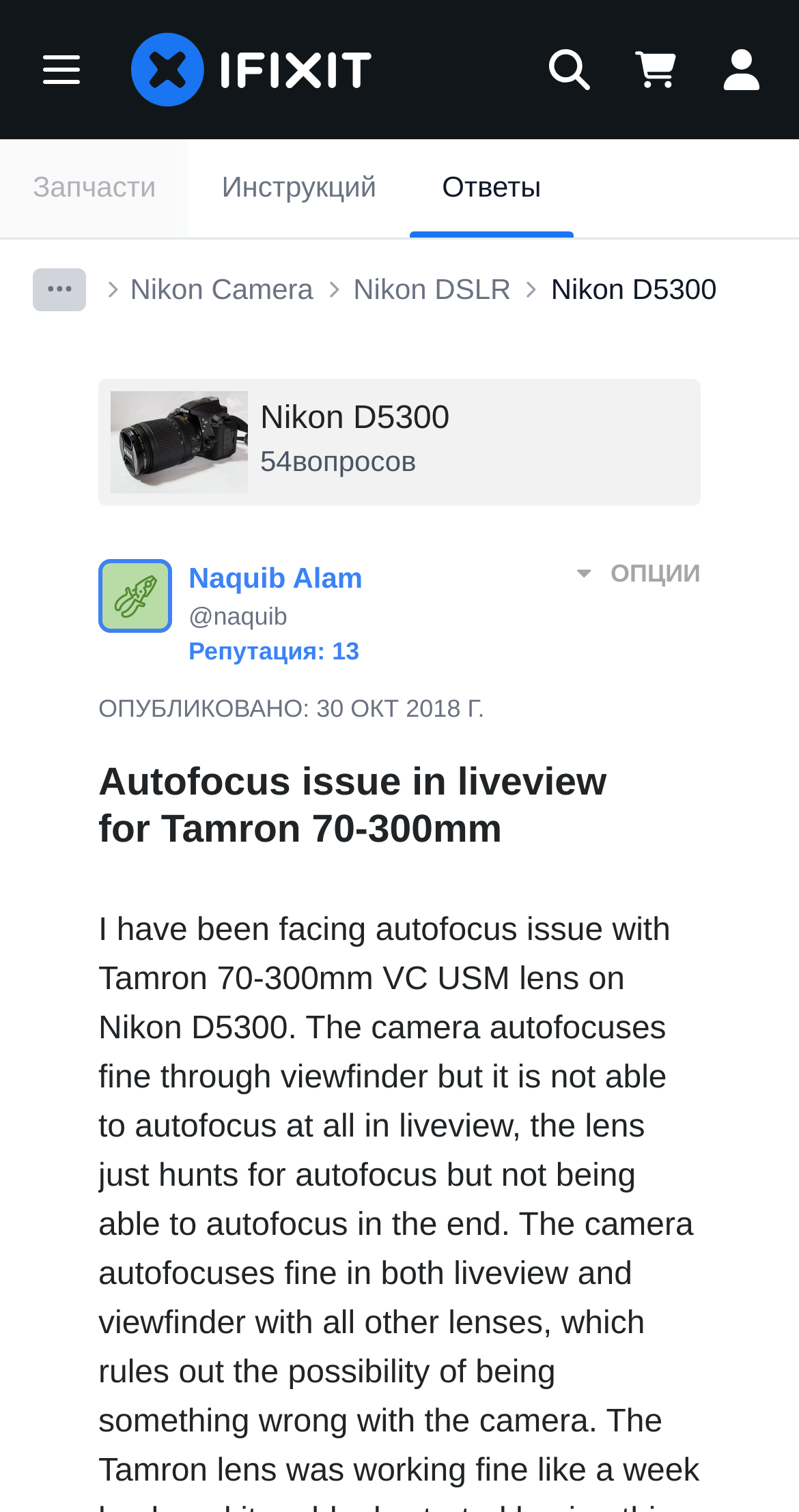Please find the bounding box coordinates of the element that needs to be clicked to perform the following instruction: "Check the user's reputation". The bounding box coordinates should be four float numbers between 0 and 1, represented as [left, top, right, bottom].

[0.236, 0.422, 0.45, 0.441]